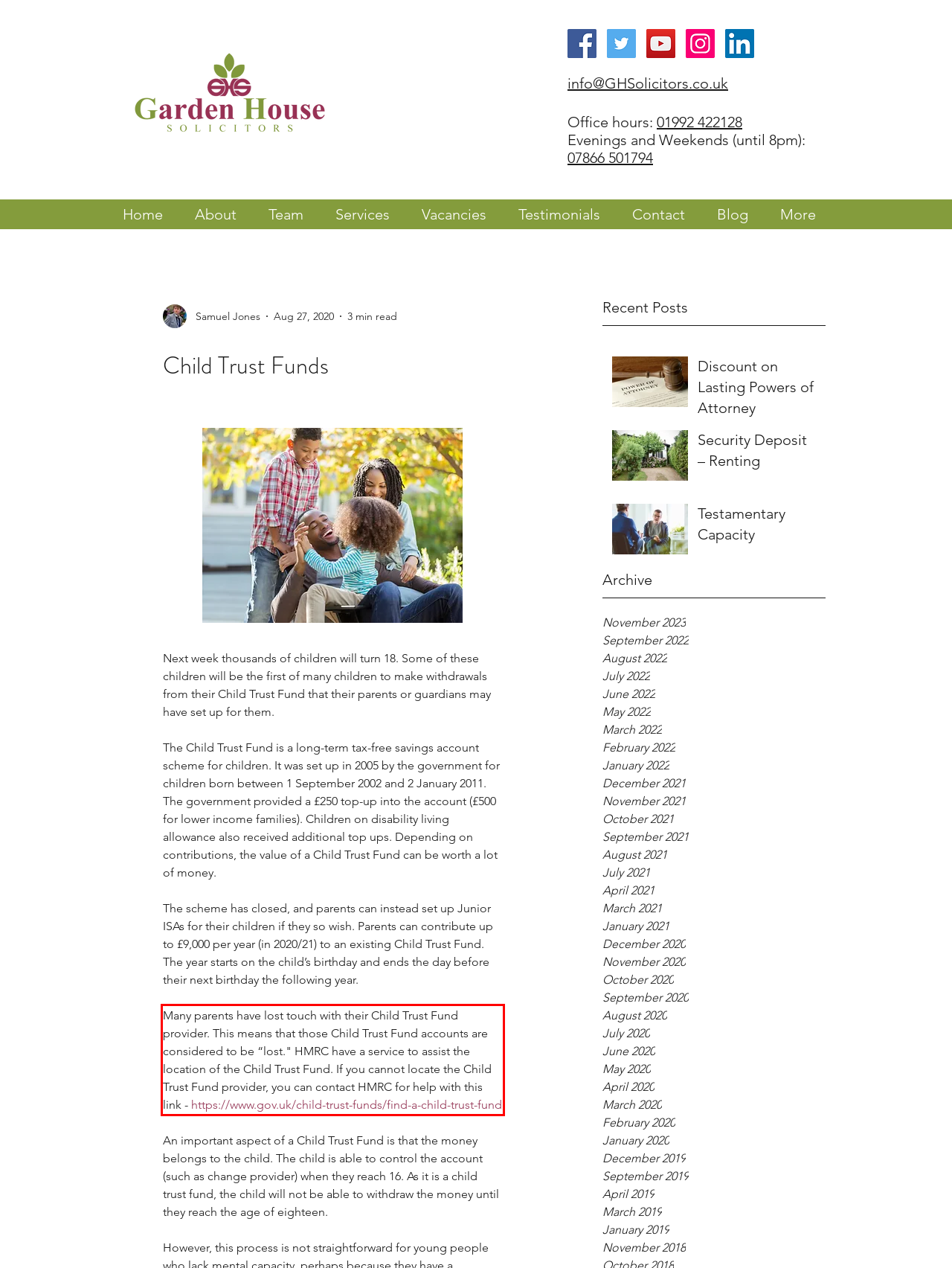Please examine the webpage screenshot and extract the text within the red bounding box using OCR.

Many parents have lost touch with their Child Trust Fund provider. This means that those Child Trust Fund accounts are considered to be “lost." HMRC have a service to assist the location of the Child Trust Fund. If you cannot locate the Child Trust Fund provider, you can contact HMRC for help with this link - https://www.gov.uk/child-trust-funds/find-a-child-trust-fund